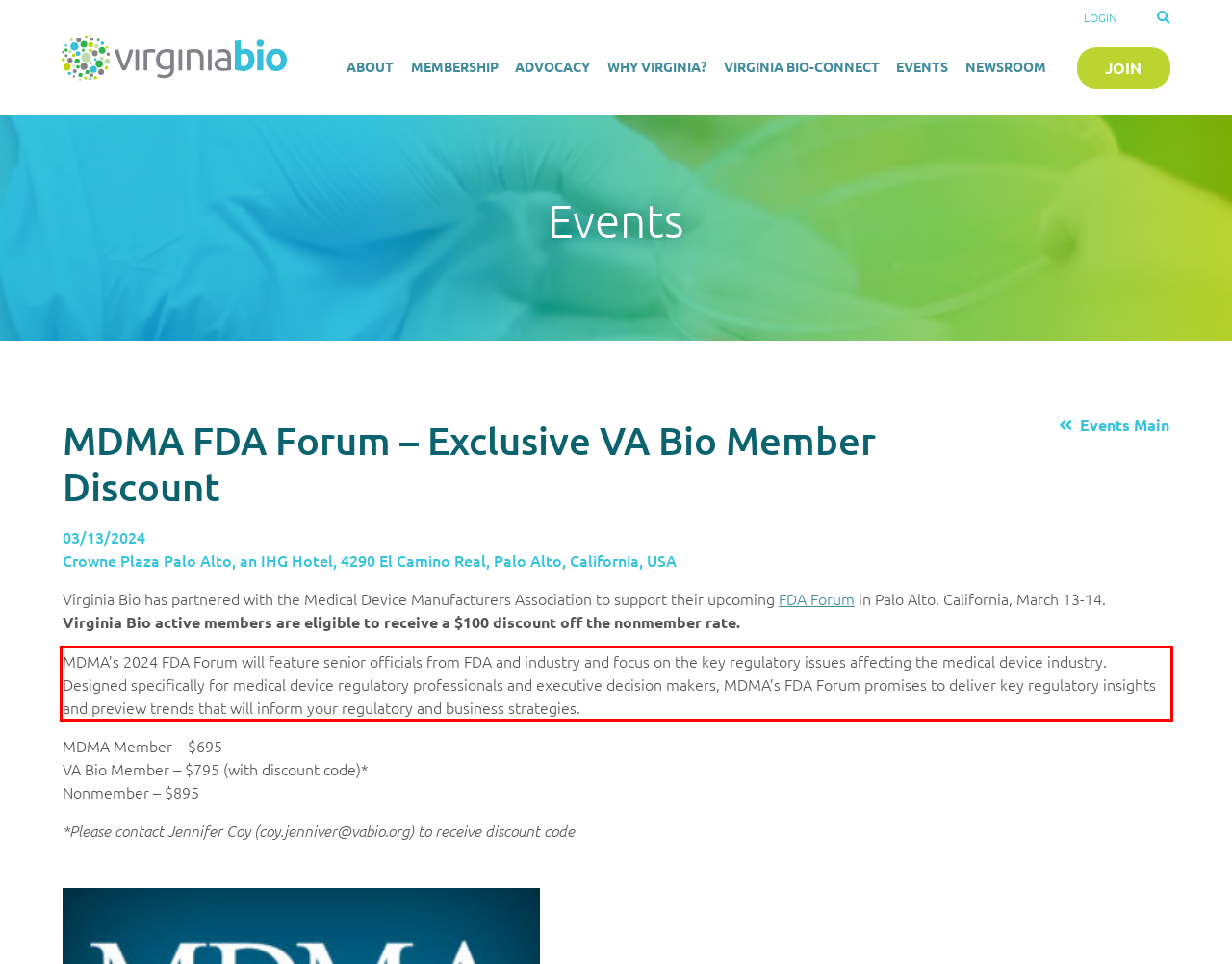Look at the provided screenshot of the webpage and perform OCR on the text within the red bounding box.

MDMA’s 2024 FDA Forum will feature senior officials from FDA and industry and focus on the key regulatory issues affecting the medical device industry. Designed specifically for medical device regulatory professionals and executive decision makers, MDMA’s FDA Forum promises to deliver key regulatory insights and preview trends that will inform your regulatory and business strategies.